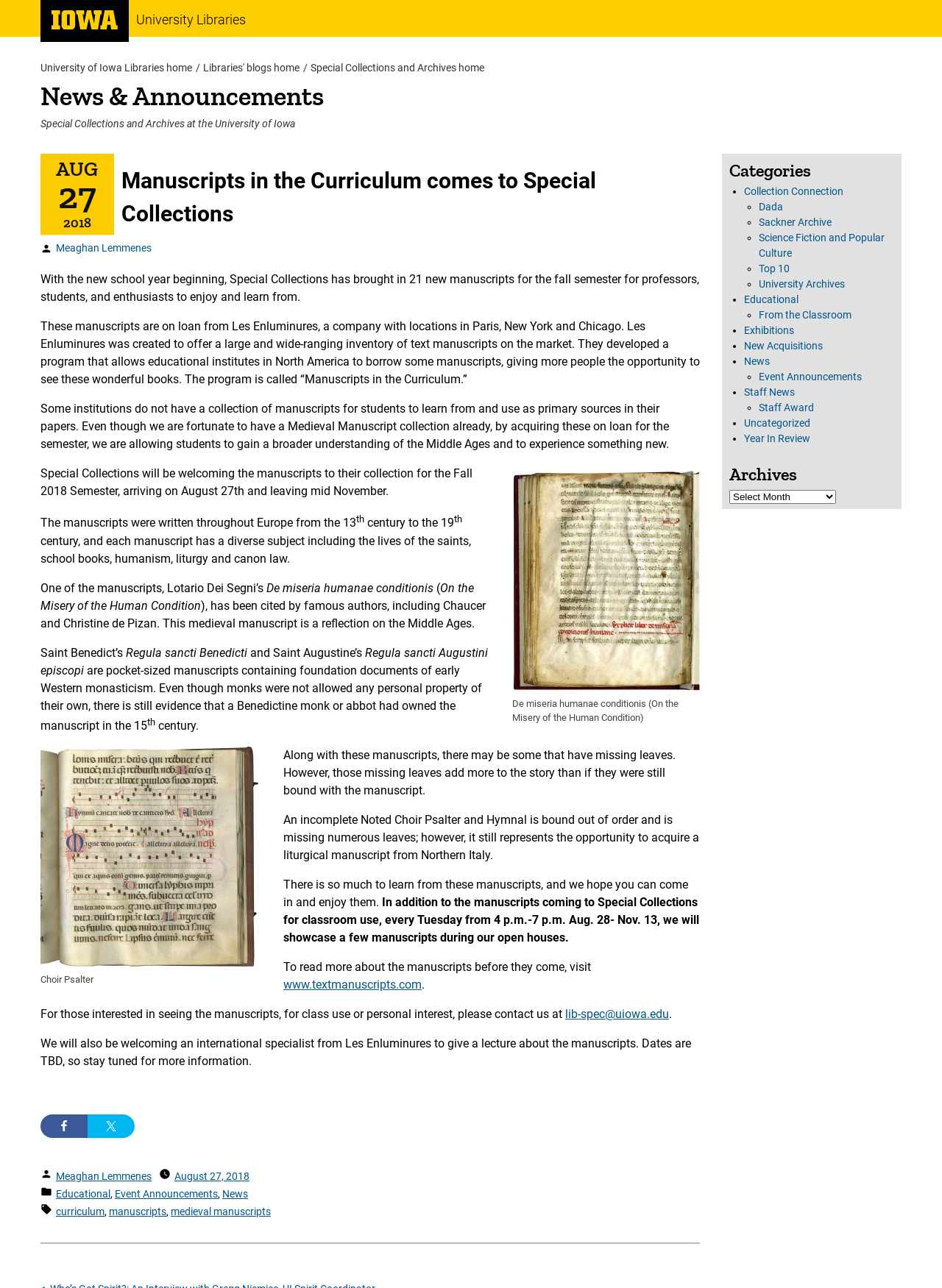Identify the bounding box coordinates of the specific part of the webpage to click to complete this instruction: "Click University Libraries".

[0.144, 0.005, 0.261, 0.023]